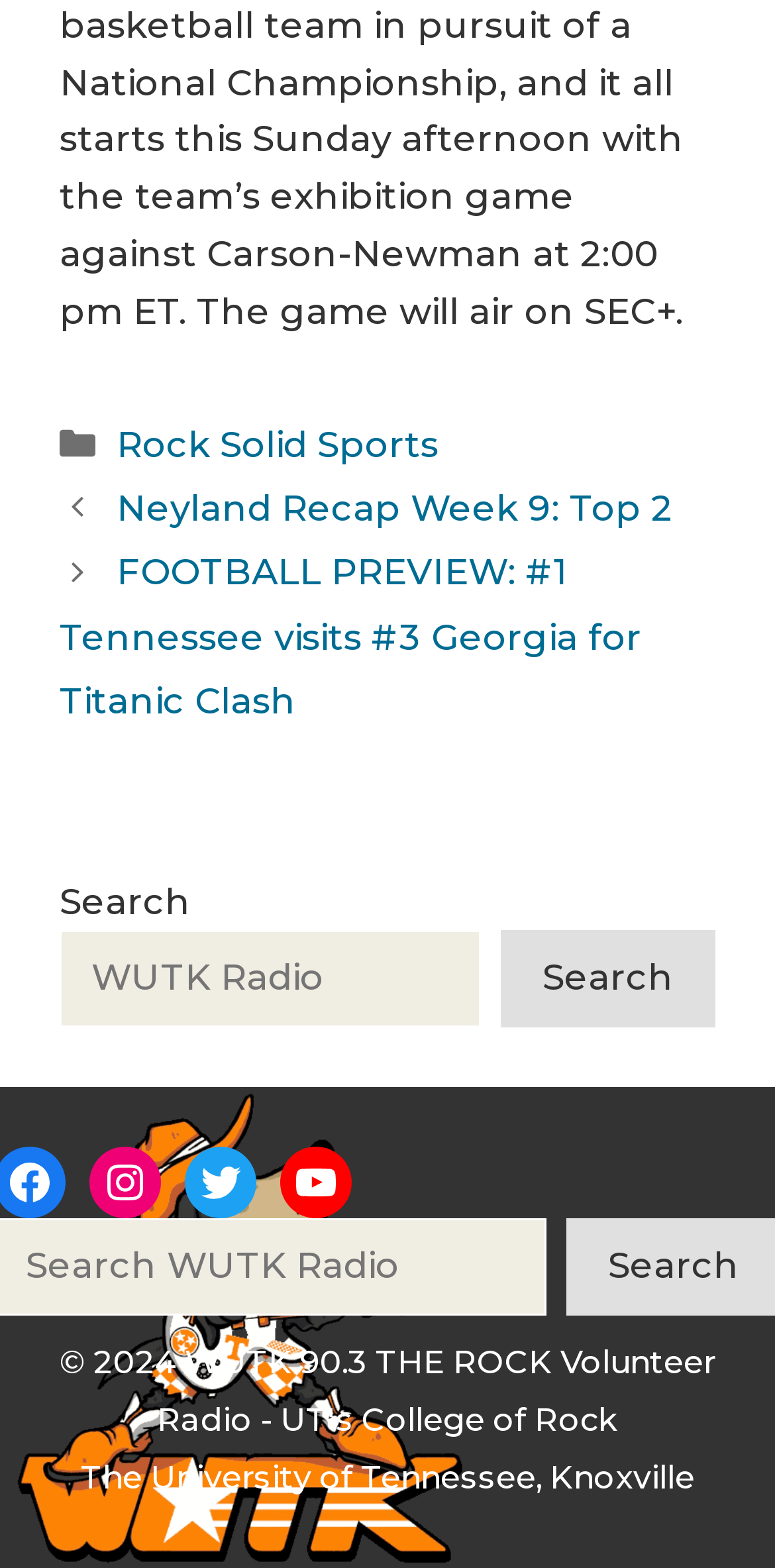Please reply to the following question using a single word or phrase: 
What type of content is listed under 'Posts'?

Football-related articles